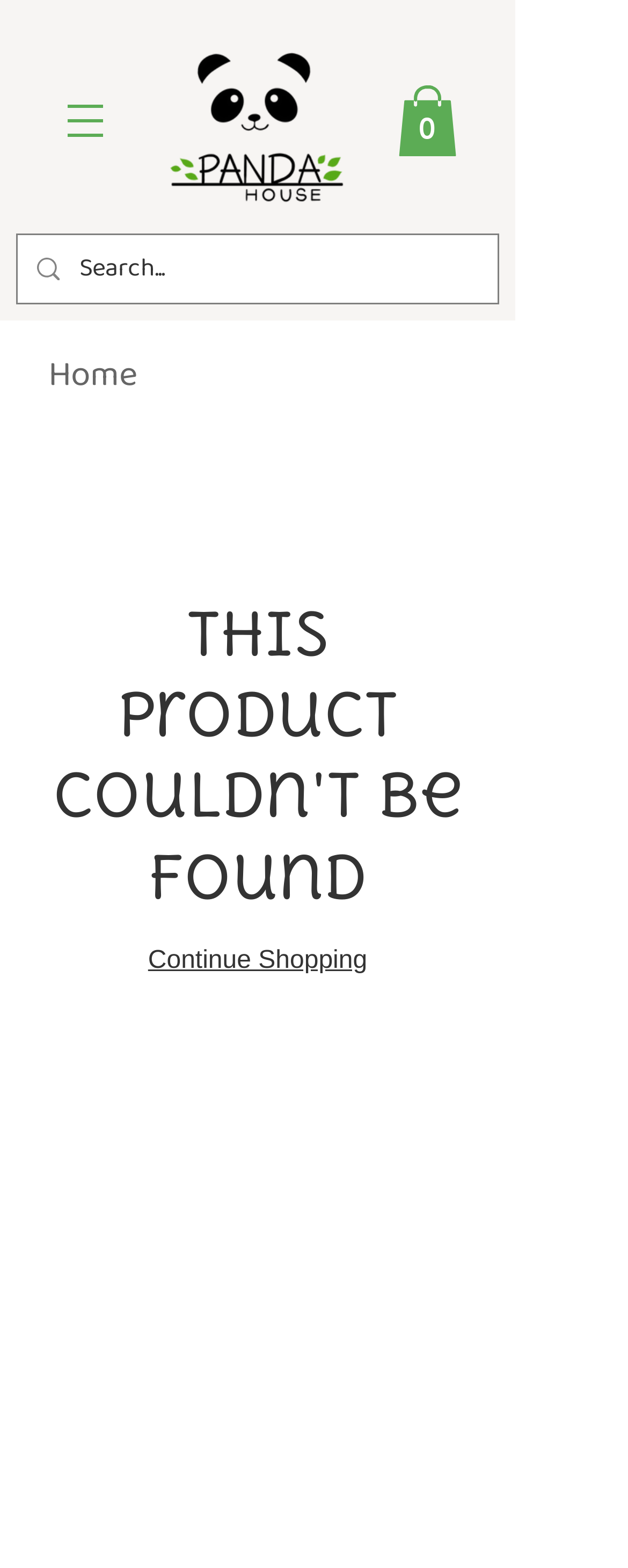Give a detailed account of the webpage's layout and content.

The webpage is a product page for Panda House, featuring a prominent logo at the top center with the text "Panda House Puppets Vancouver" and an accompanying image. 

To the top left, there is a button to open the navigation menu. On the top right, a cart icon with the text "Cart with 0 items" is displayed, accompanied by an SVG image. 

Below the logo, a search bar is situated, consisting of a search icon, a text input field with a placeholder "Search...", and a search button. 

The page also contains two links: "Home" on the top left, and "Continue Shopping" at the bottom center. 

Additionally, there is a generic element with some text, but its content is not specified.